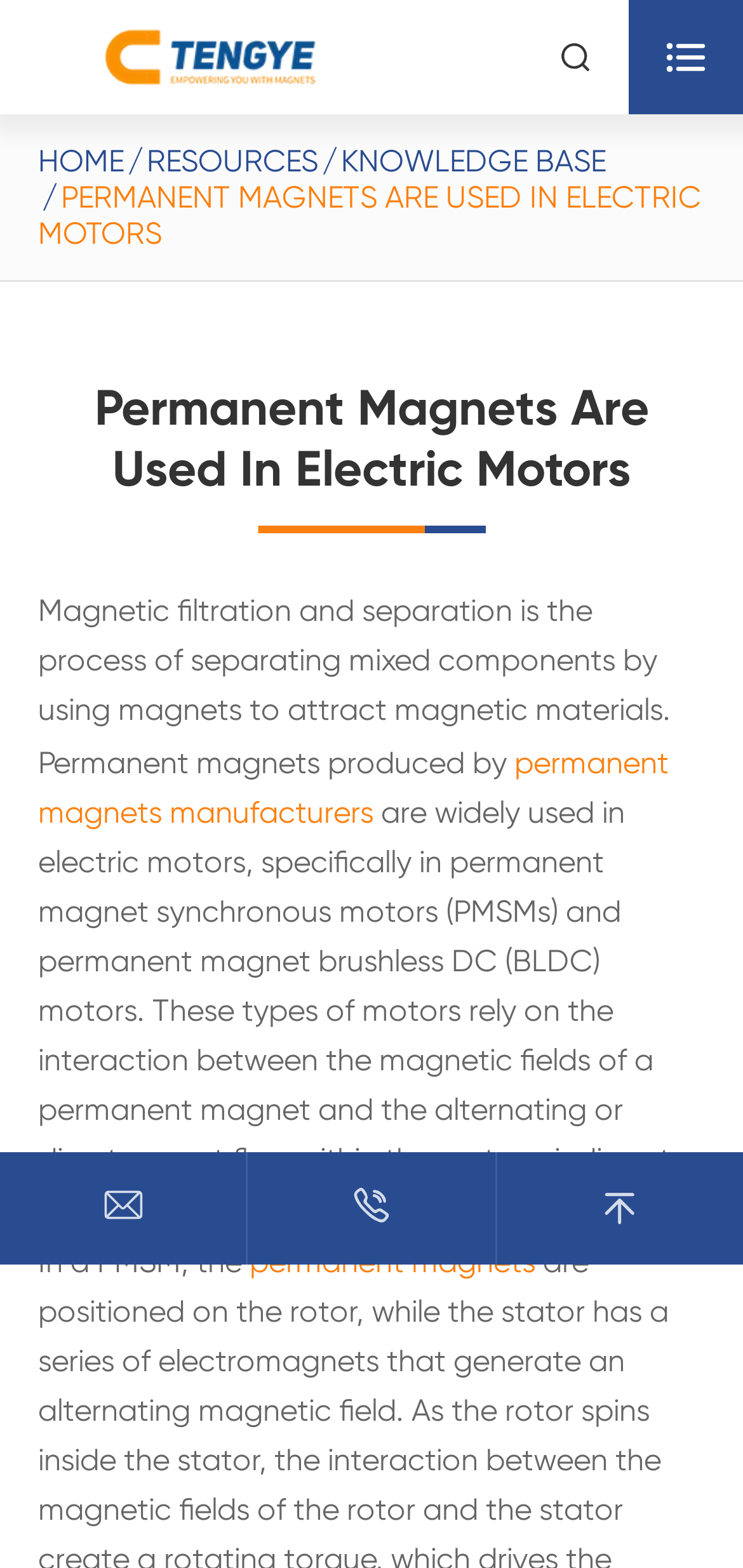Please find the bounding box coordinates of the clickable region needed to complete the following instruction: "contact permanent magnets manufacturers". The bounding box coordinates must consist of four float numbers between 0 and 1, i.e., [left, top, right, bottom].

[0.051, 0.475, 0.9, 0.53]